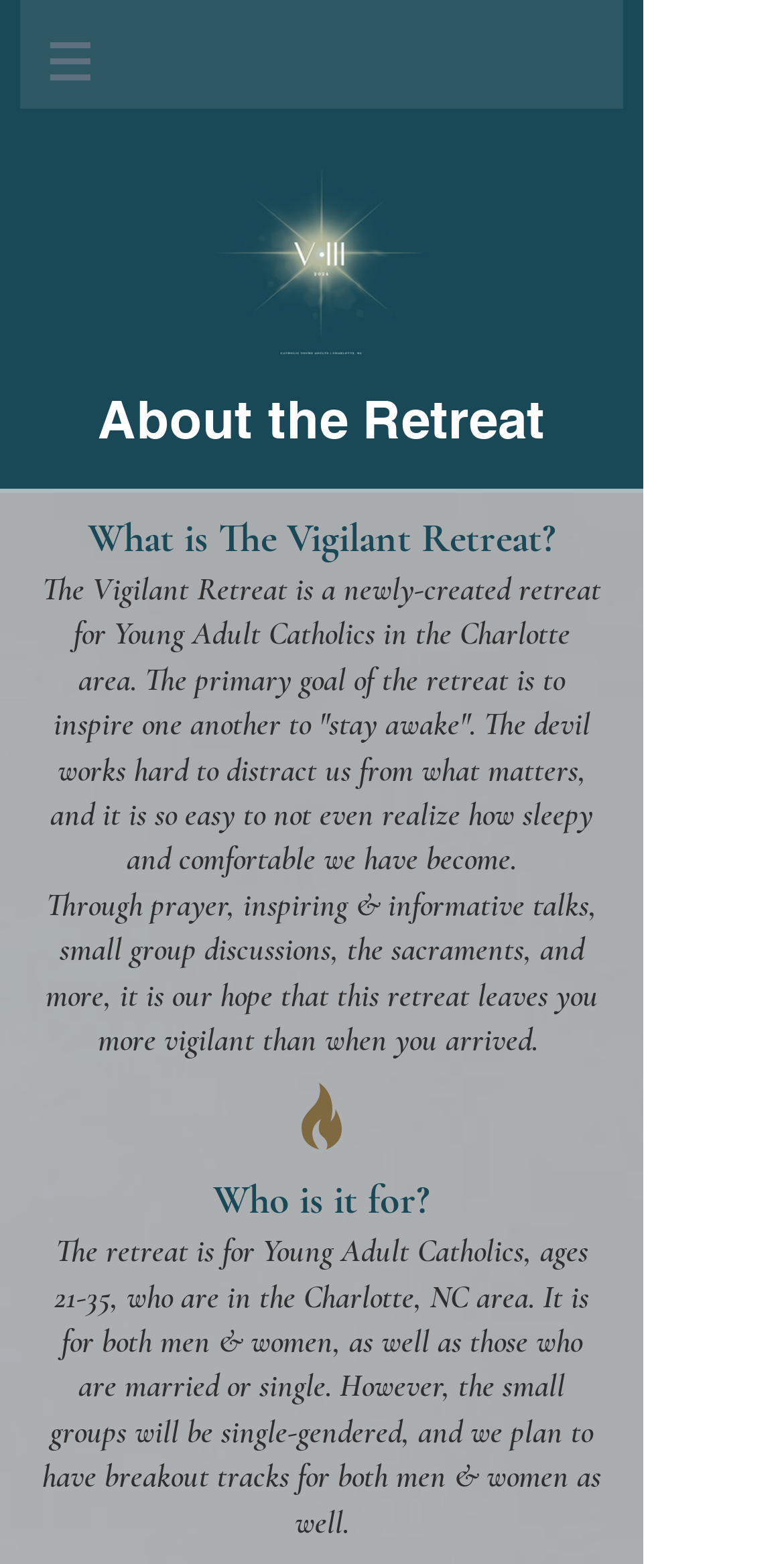Who is the retreat for?
Please provide a detailed and comprehensive answer to the question.

The retreat is for Young Adult Catholics, as mentioned in the text 'The retreat is for Young Adult Catholics, ages 21-35, who are in the Charlotte, NC area. It is for both men & women, as well as those who are married or single.'